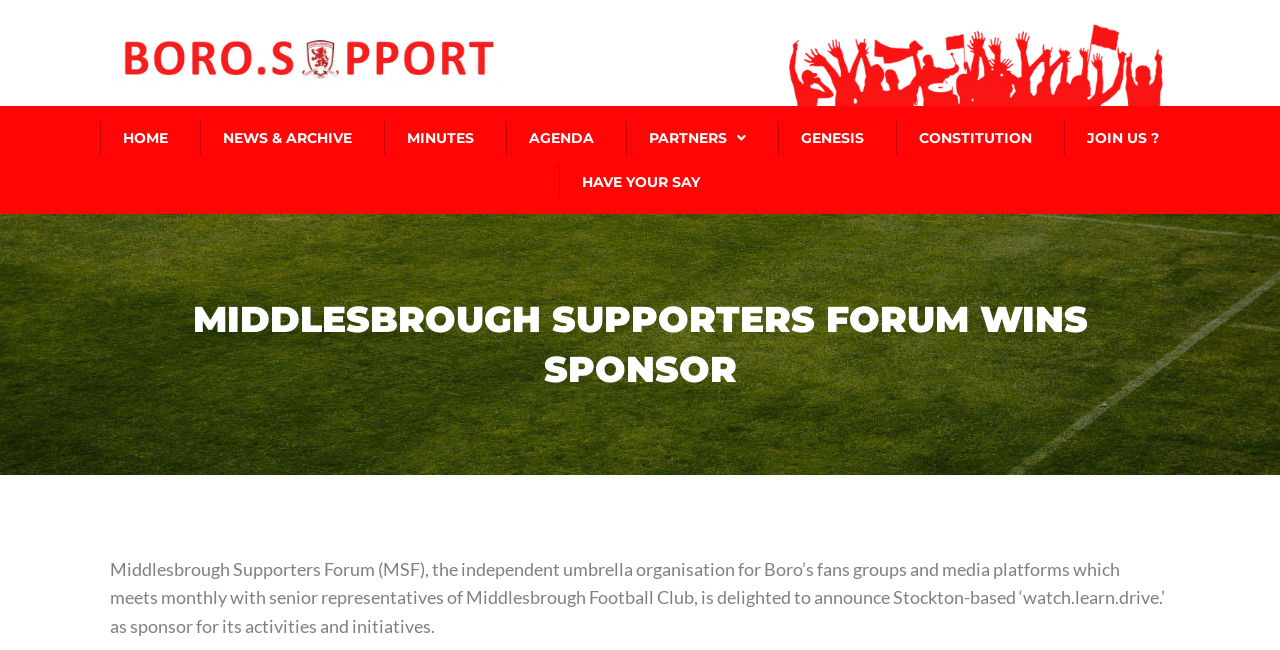What is the purpose of the Middlesbrough Supporters Forum?
Look at the image and respond with a one-word or short phrase answer.

Meet with Middlesbrough Football Club